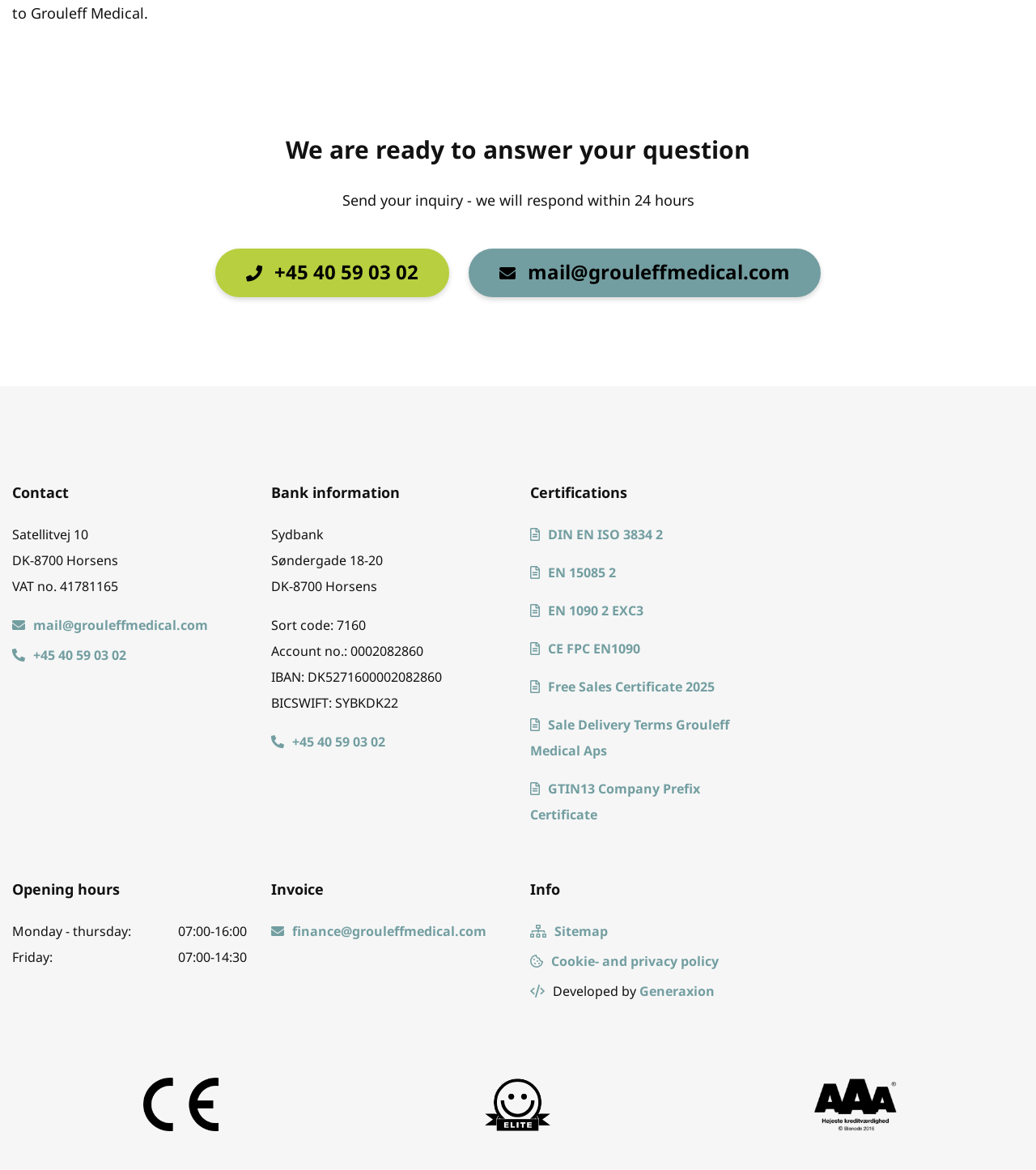Specify the bounding box coordinates of the area to click in order to follow the given instruction: "Get invoice information."

[0.262, 0.785, 0.47, 0.807]